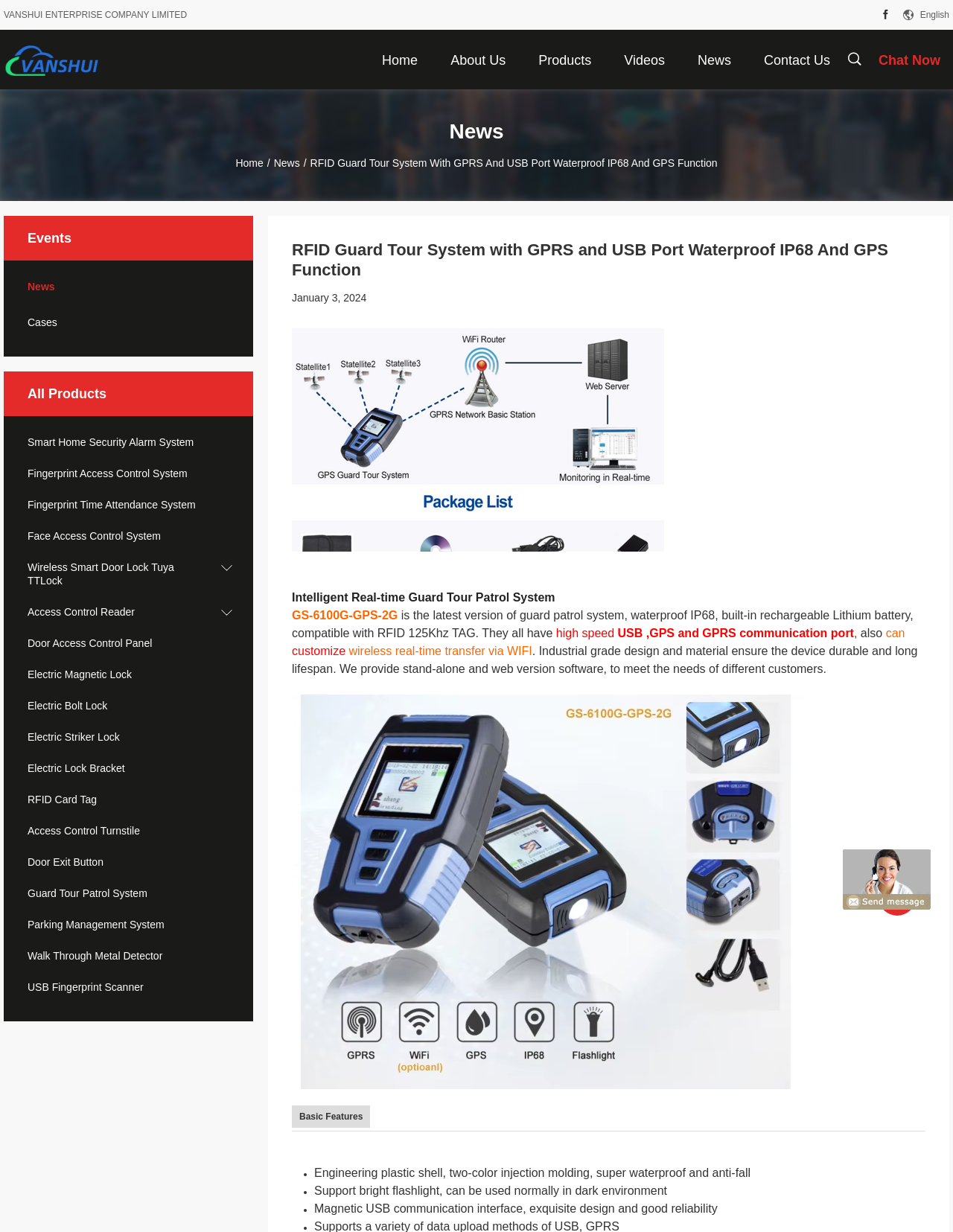What is the material of the product?
Provide a comprehensive and detailed answer to the question.

The material of the product can be found in the product description section, where it is written as 'Industrial grade design and material ensure the device durable and long lifespan'.